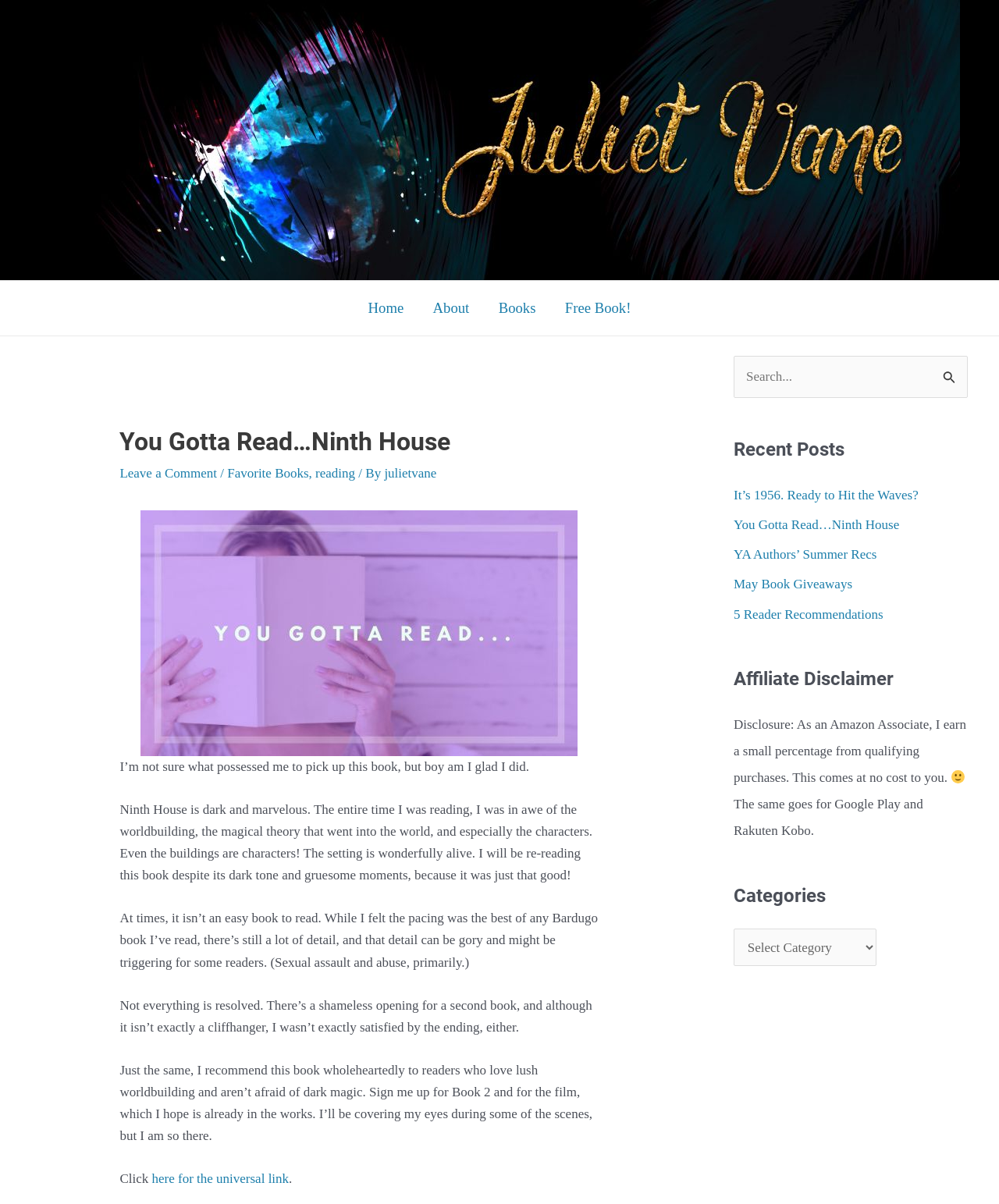Please predict the bounding box coordinates of the element's region where a click is necessary to complete the following instruction: "Read the 'Ninth House' book review". The coordinates should be represented by four float numbers between 0 and 1, i.e., [left, top, right, bottom].

[0.12, 0.63, 0.53, 0.643]